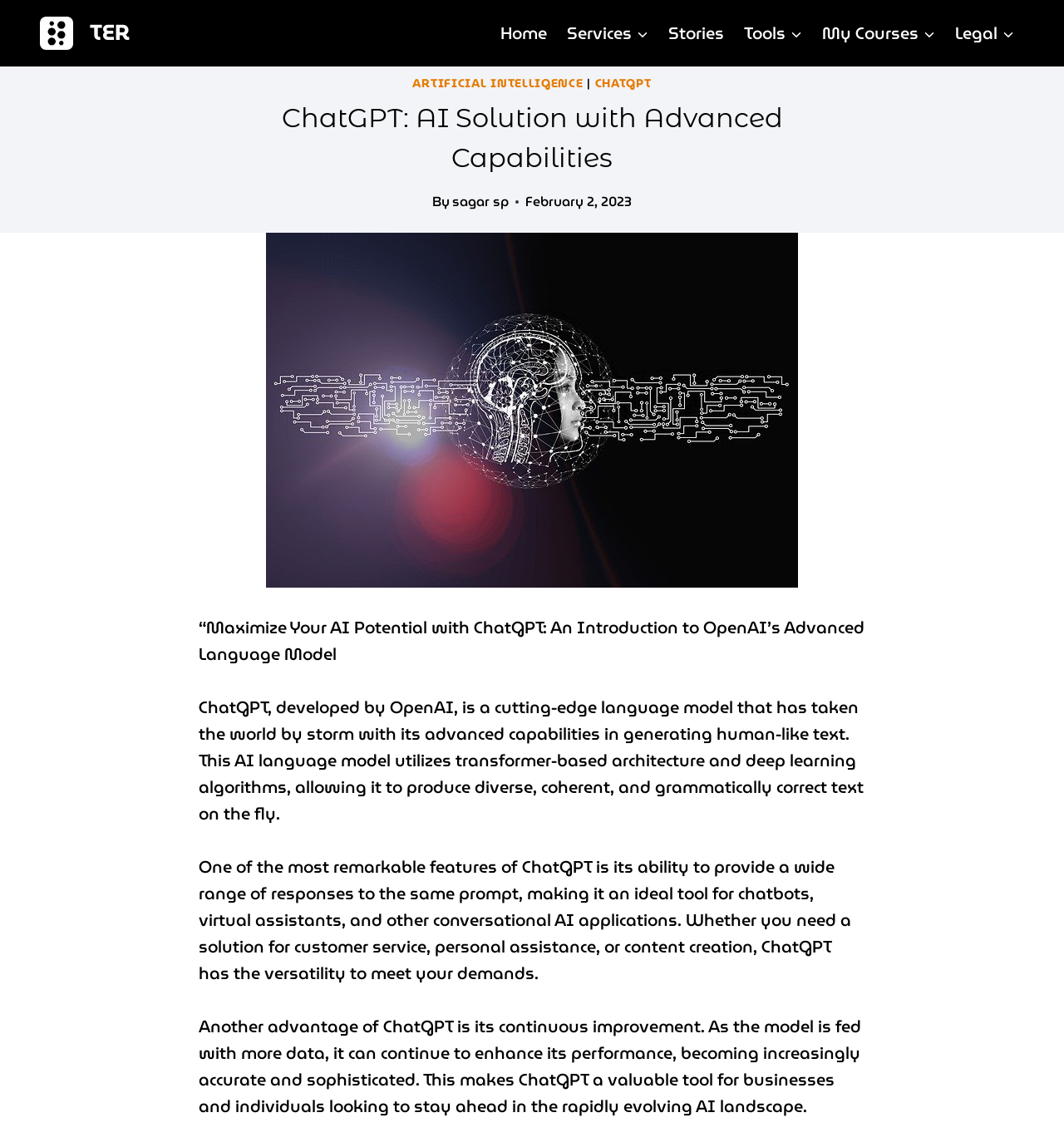Respond concisely with one word or phrase to the following query:
What is one of the advantages of ChatGPT?

Continuous improvement